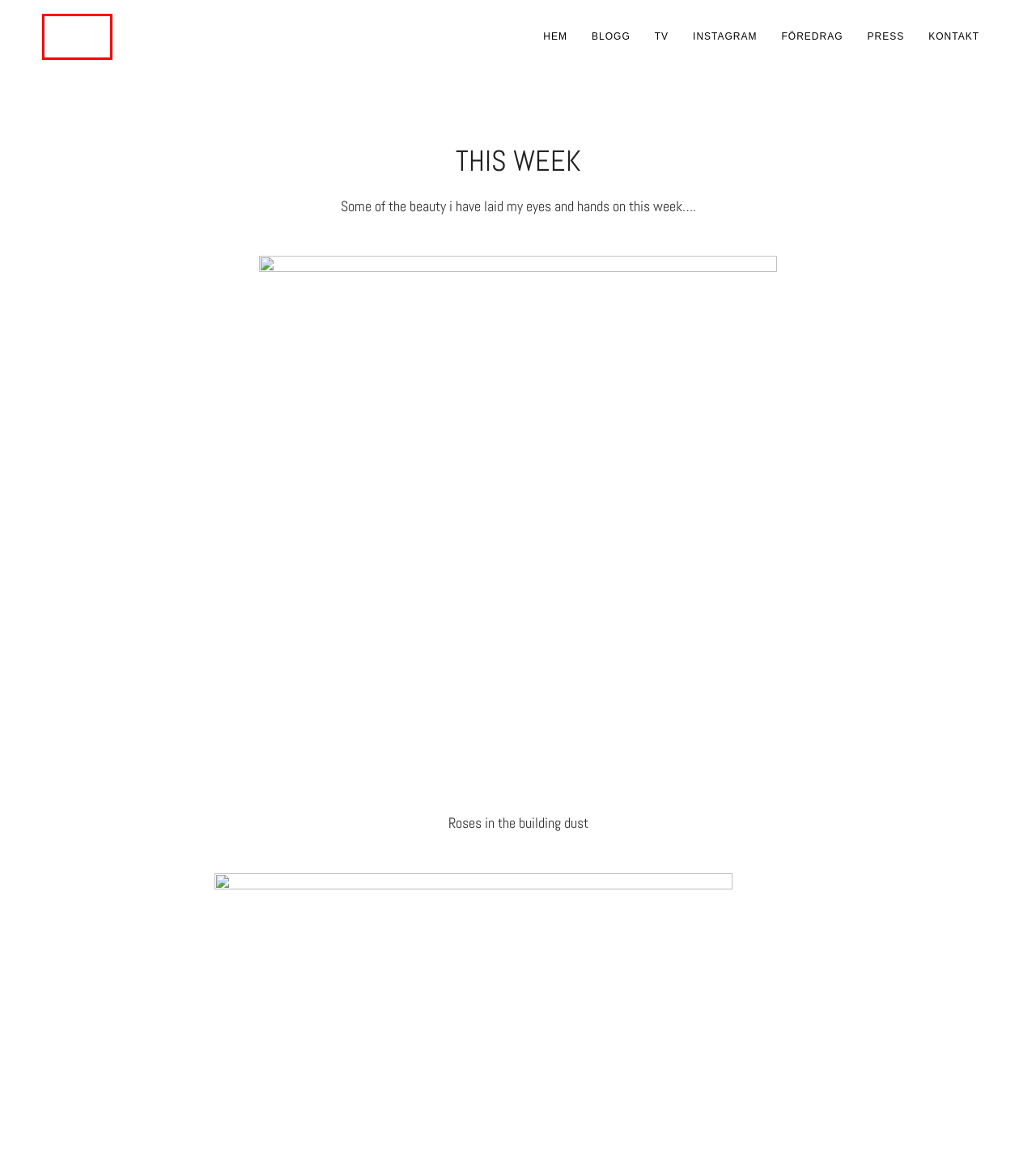You are given a screenshot of a webpage with a red rectangle bounding box around a UI element. Select the webpage description that best matches the new webpage after clicking the element in the bounding box. Here are the candidates:
A. Mitt liv Archives - The MalinPersson
B. Instagram - The MalinPersson
C. Om Malin - The MalinPersson
D. TV - The MalinPersson
E. Kontakt - The MalinPersson
F. Blogg - The MalinPersson
G. Press - The MalinPersson
H. Föredrag - The MalinPersson

C